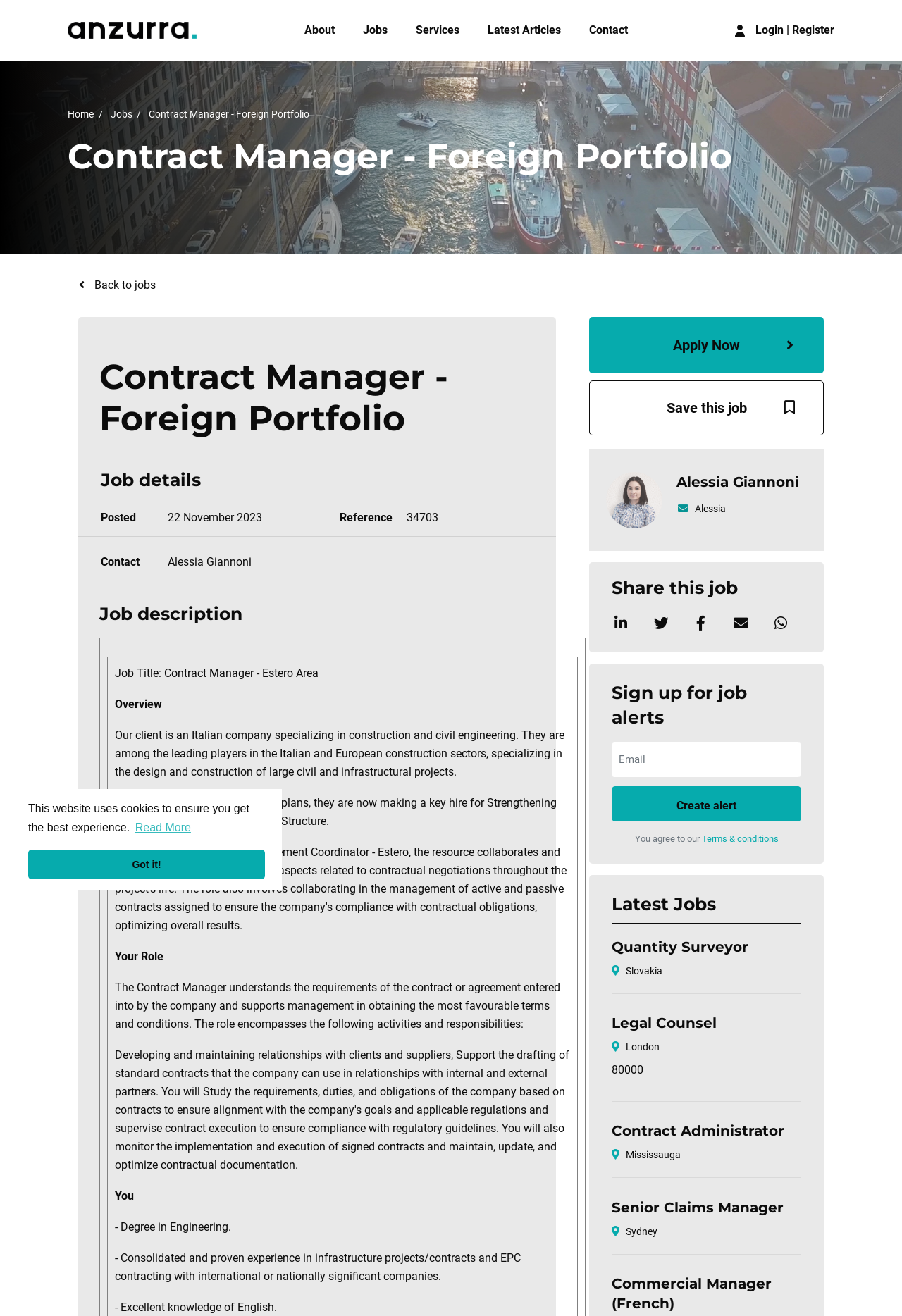Determine the bounding box coordinates of the clickable element to achieve the following action: 'Share this job on social media'. Provide the coordinates as four float values between 0 and 1, formatted as [left, top, right, bottom].

[0.678, 0.464, 0.699, 0.486]